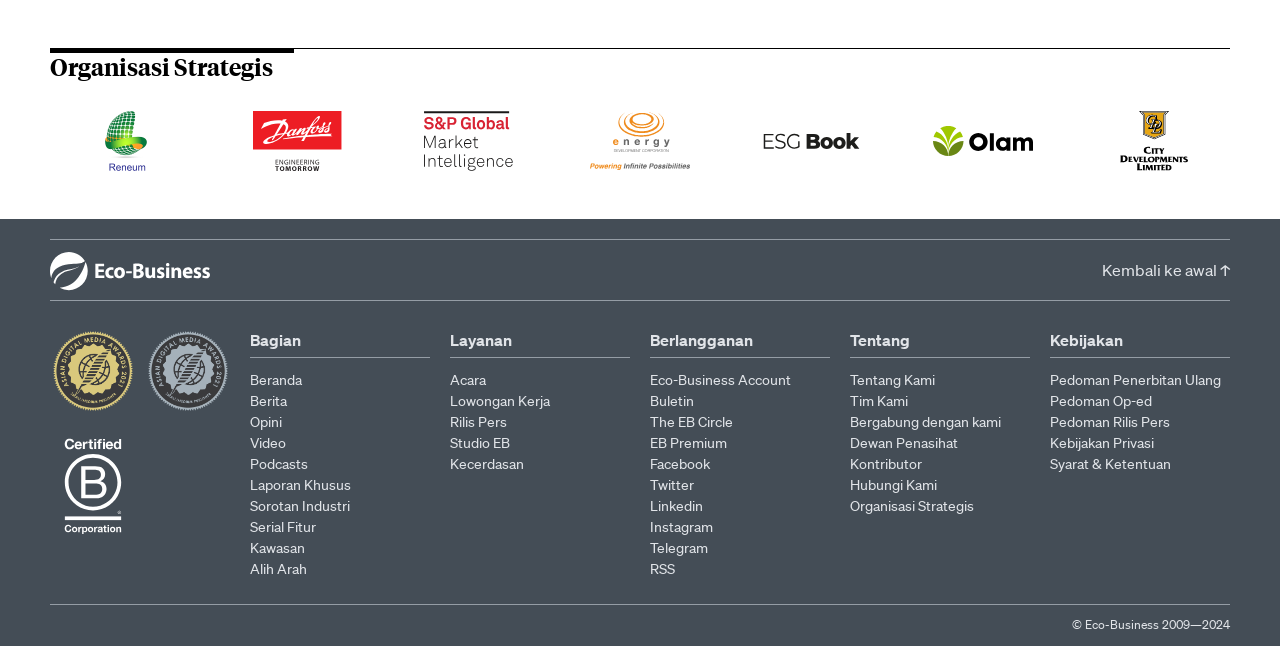Please specify the bounding box coordinates of the clickable region necessary for completing the following instruction: "Visit the Twitter page". The coordinates must consist of four float numbers between 0 and 1, i.e., [left, top, right, bottom].

None